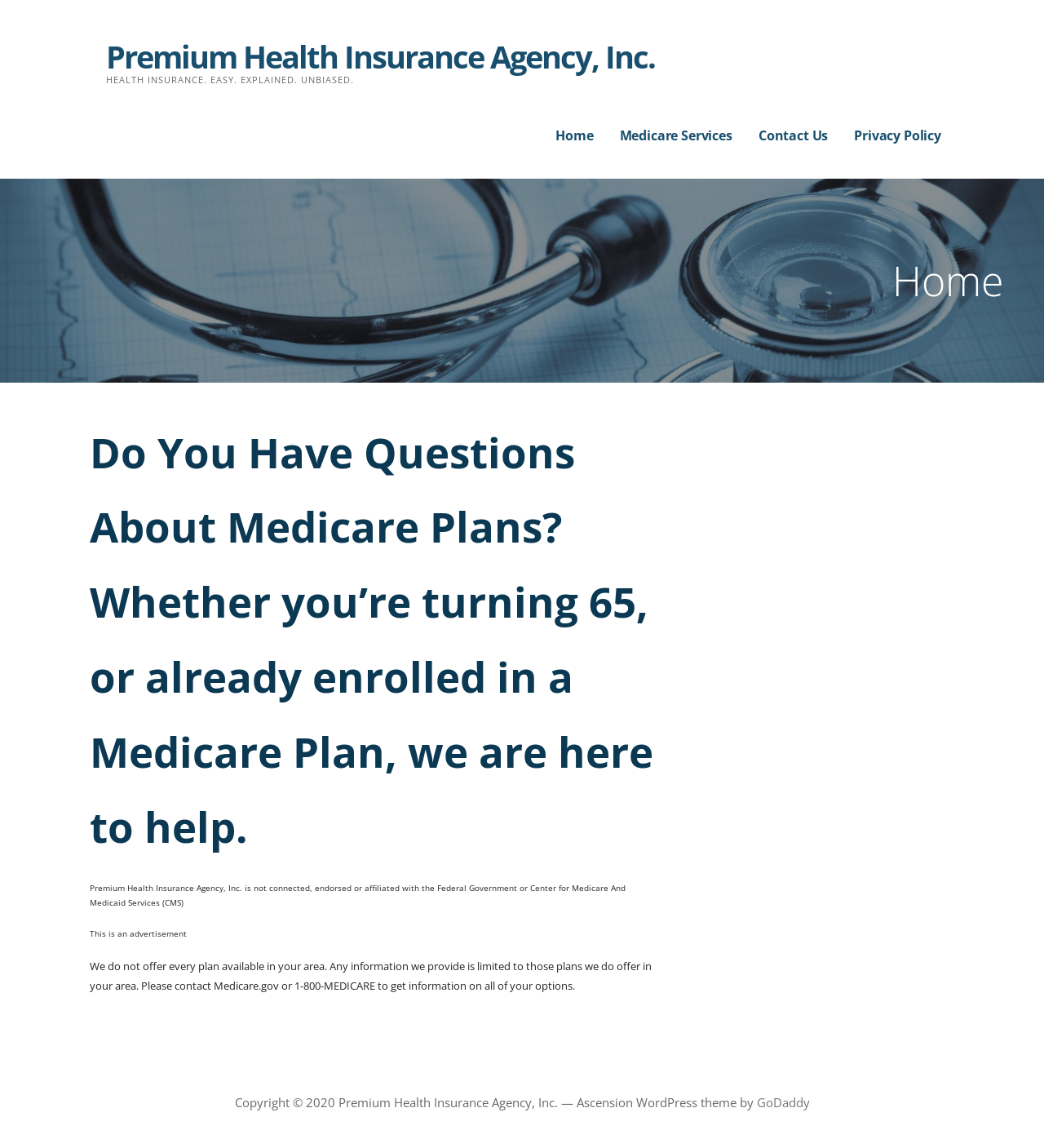From the webpage screenshot, predict the bounding box coordinates (top-left x, top-left y, bottom-right x, bottom-right y) for the UI element described here: Premium Health Insurance Agency, Inc.

[0.102, 0.031, 0.627, 0.068]